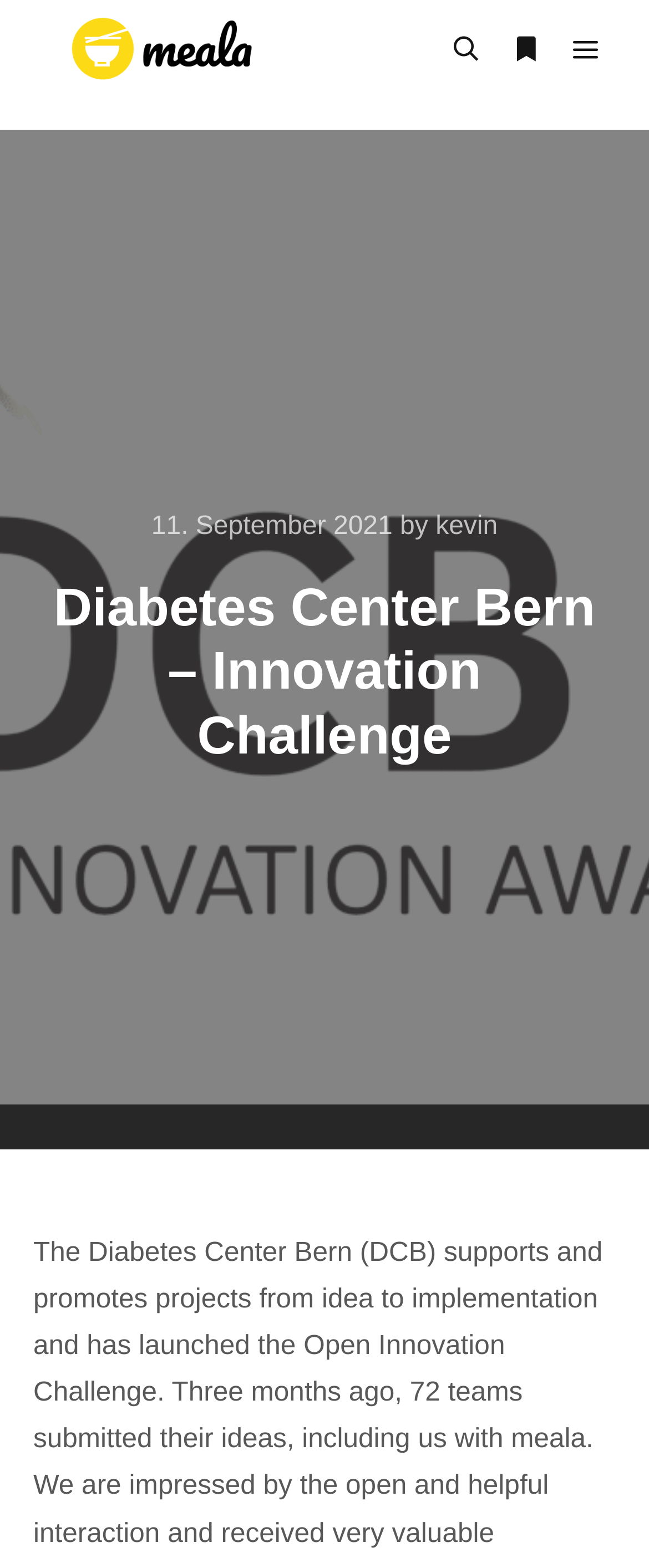What is the date mentioned on the page?
Look at the image and answer the question with a single word or phrase.

11. September 2021